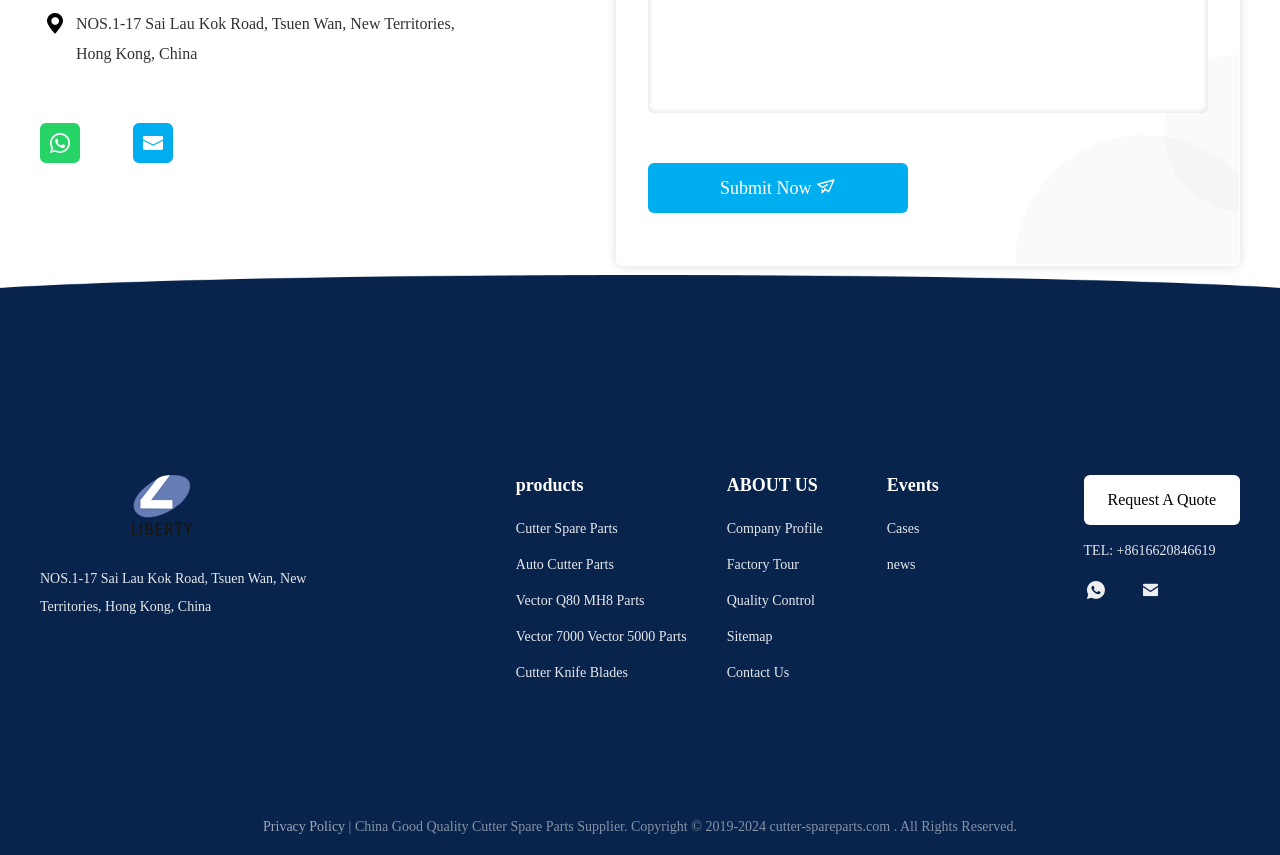Find the bounding box coordinates of the clickable element required to execute the following instruction: "Visit the Cutter Spare Parts page". Provide the coordinates as four float numbers between 0 and 1, i.e., [left, top, right, bottom].

[0.403, 0.604, 0.536, 0.634]